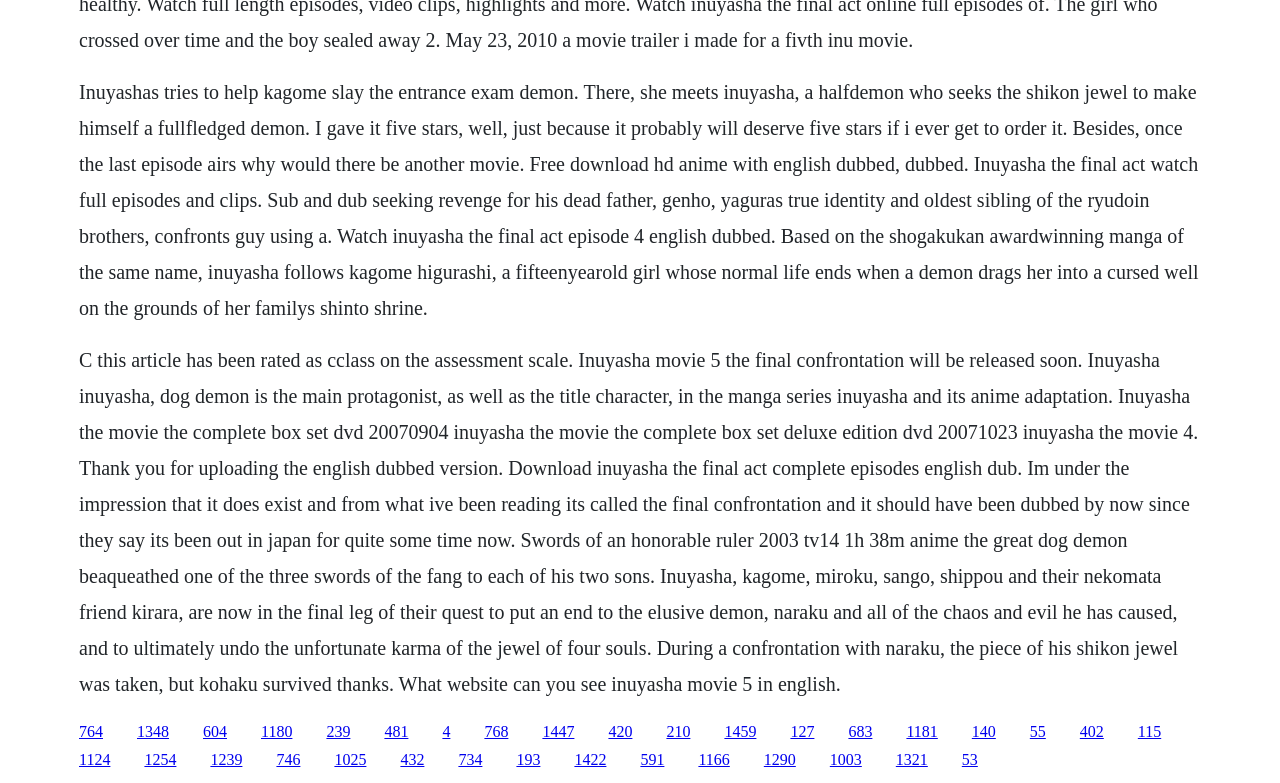Refer to the screenshot and answer the following question in detail:
What is the name of the main protagonist in the manga series?

The main protagonist's name is mentioned in the text as 'Inuyasha, dog demon' which is the title character in the manga series Inuyasha and its anime adaptation.